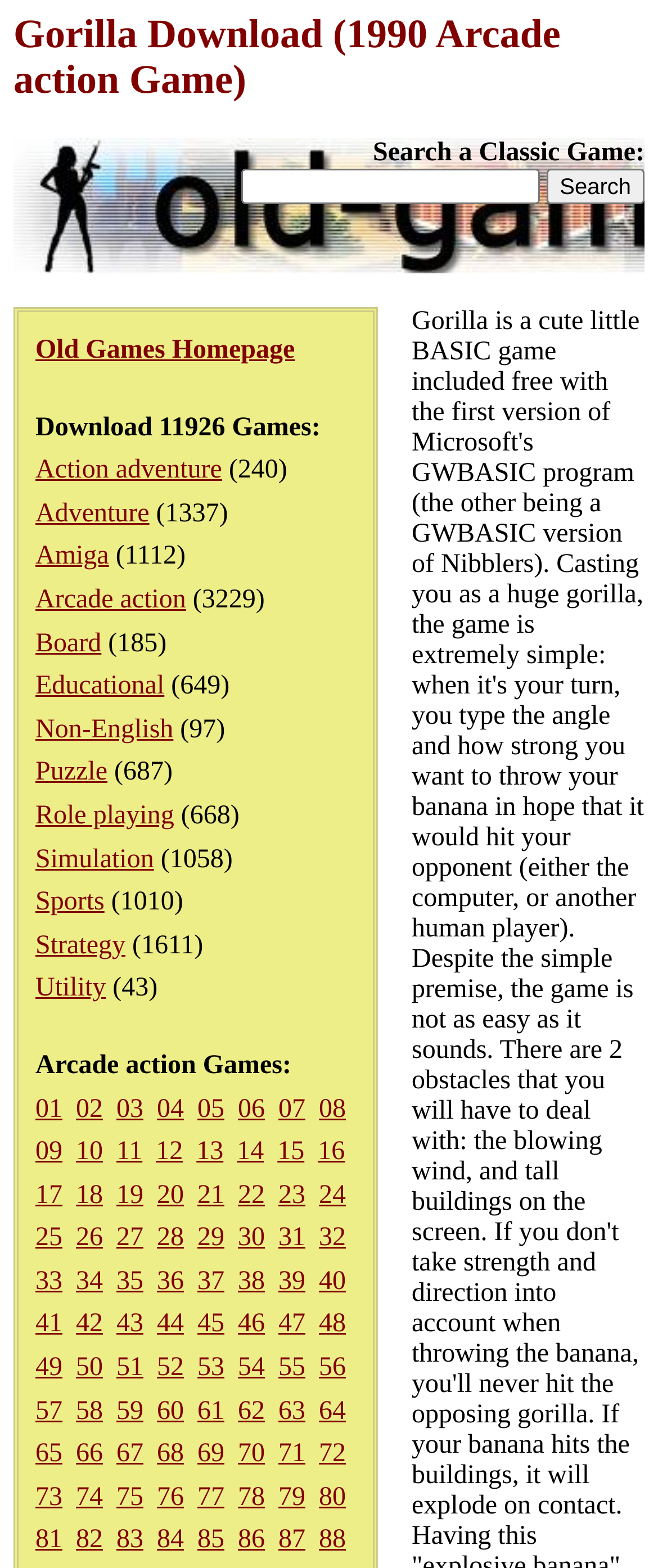Identify the bounding box coordinates of the part that should be clicked to carry out this instruction: "View page 01".

[0.054, 0.698, 0.095, 0.716]